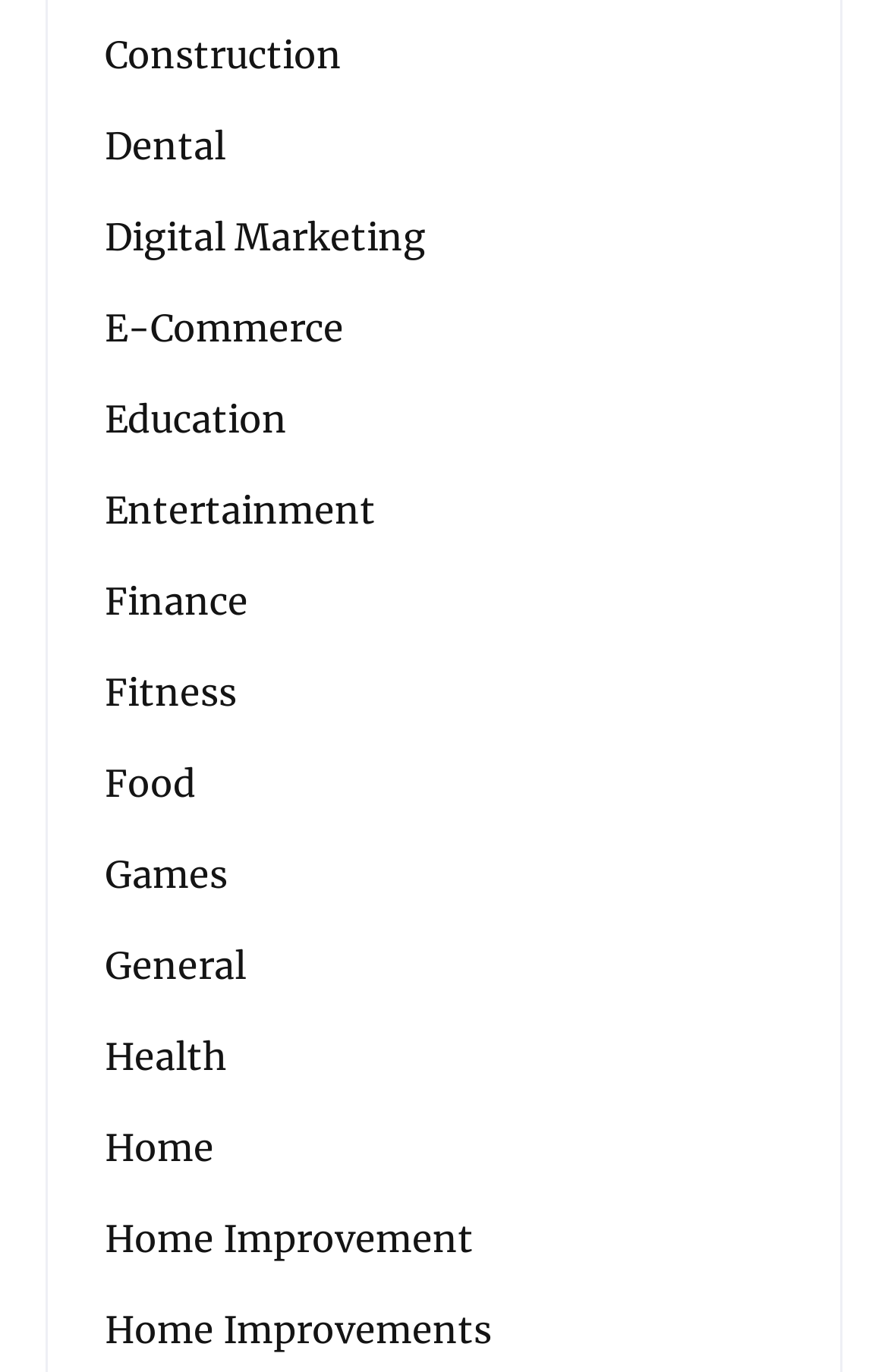Respond with a single word or phrase to the following question:
How many categories are listed?

24